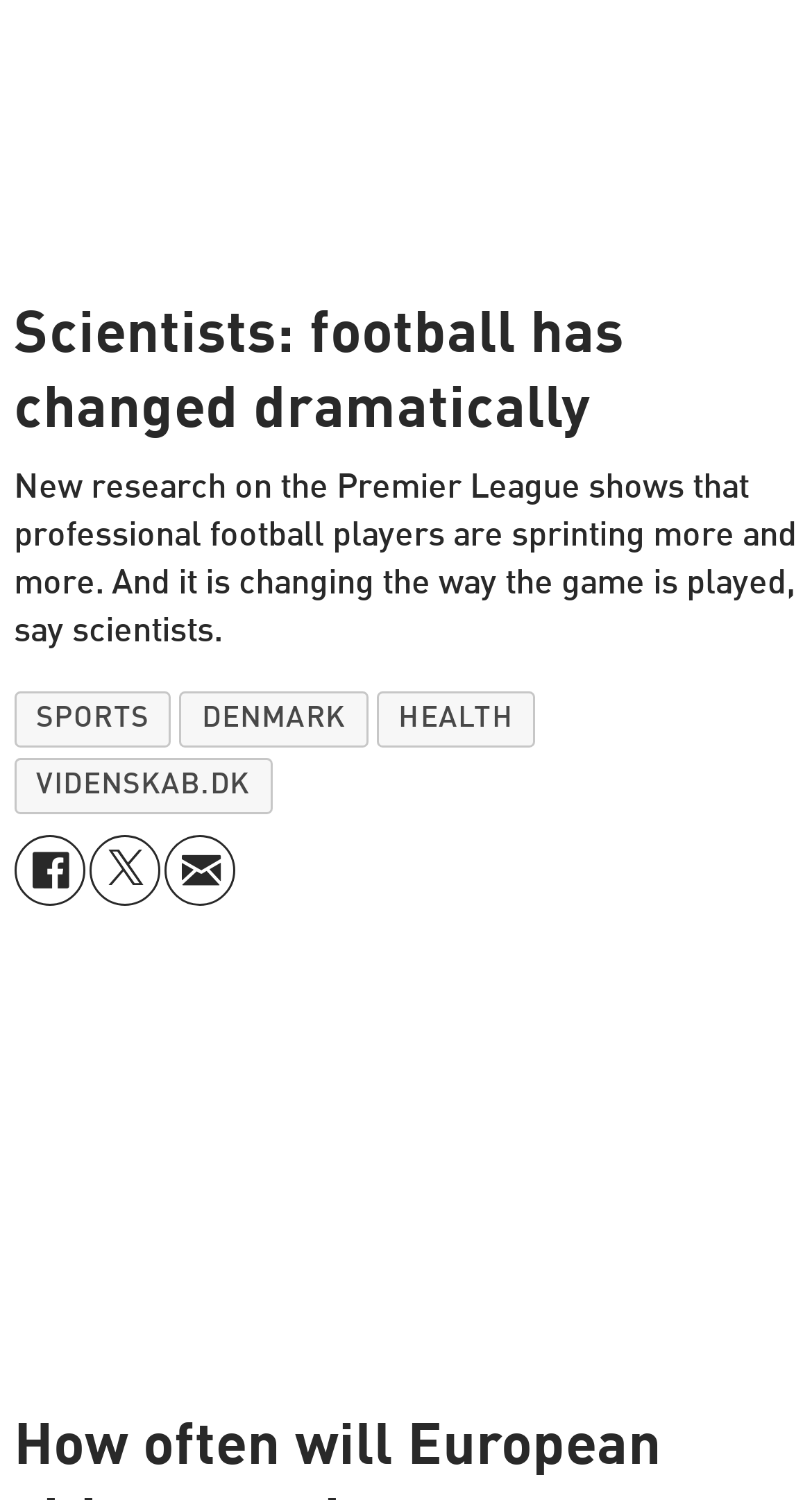With reference to the image, please provide a detailed answer to the following question: How many categories are listed in the top section of the webpage?

There are 3 categories listed in the top section of the webpage, namely 'SPORTS', 'DENMARK', and 'HEALTH', which are likely used for navigation or filtering content.